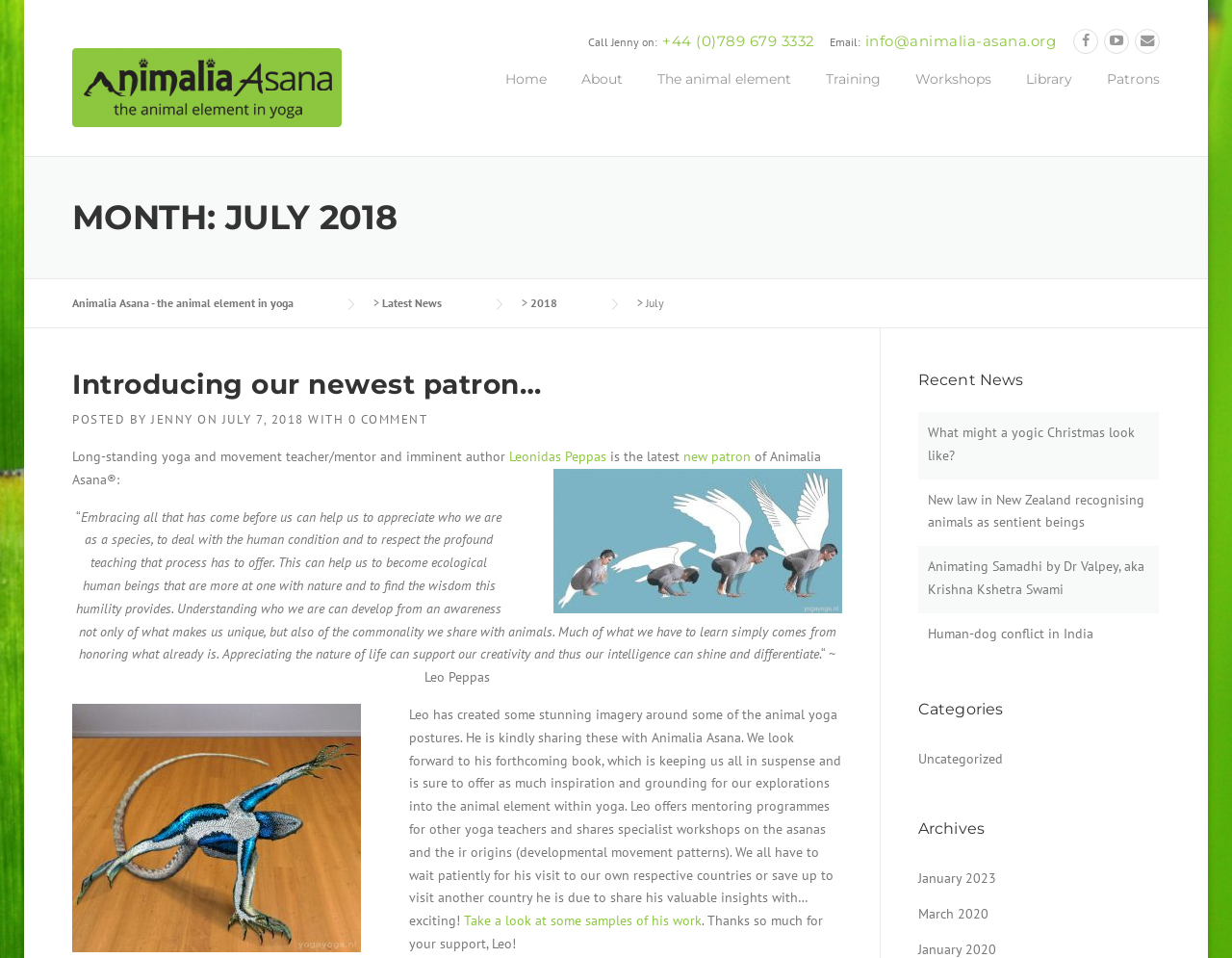Can you find the bounding box coordinates for the element to click on to achieve the instruction: "View 'Latest News'"?

[0.31, 0.308, 0.39, 0.323]